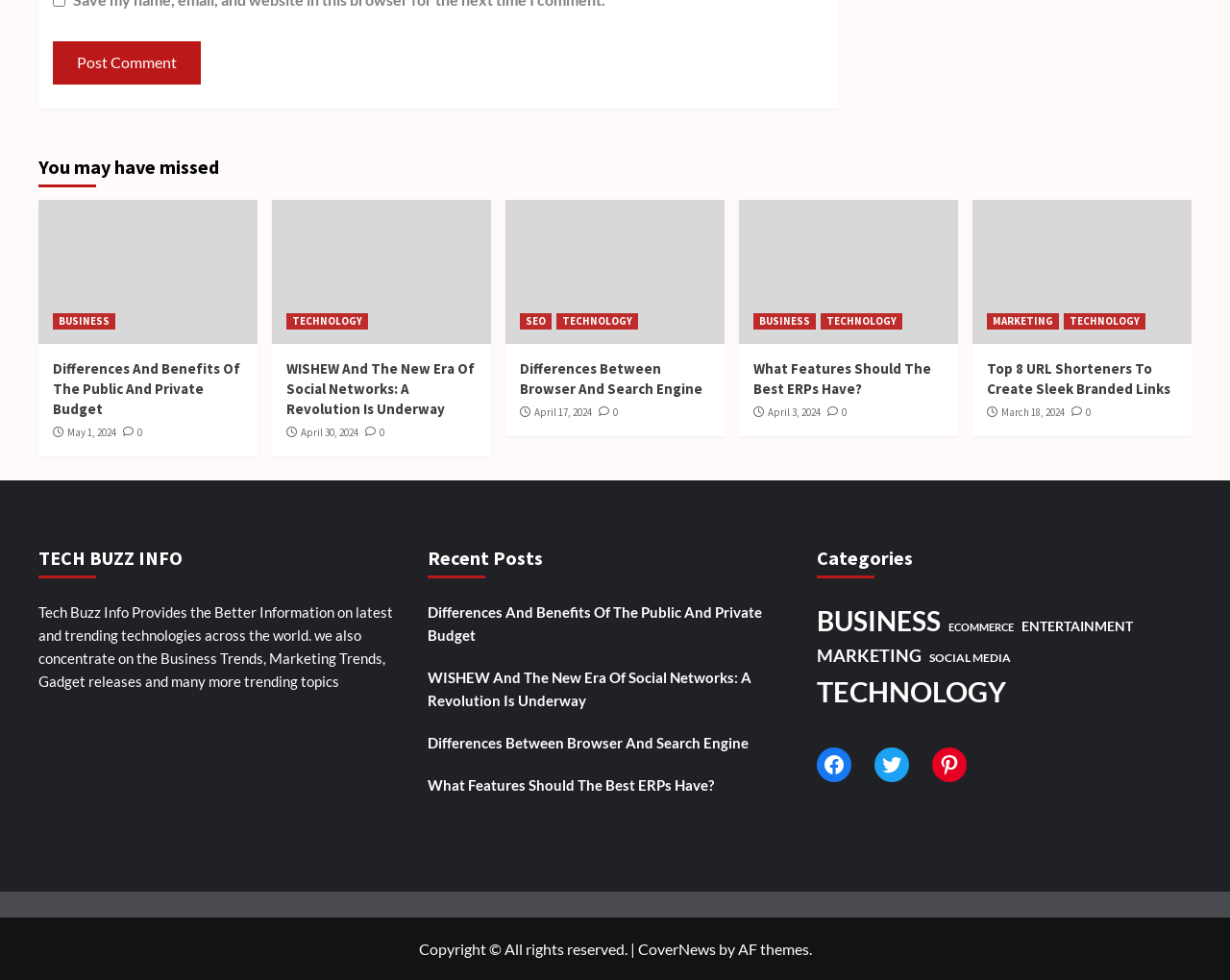Calculate the bounding box coordinates for the UI element based on the following description: "CoverNews". Ensure the coordinates are four float numbers between 0 and 1, i.e., [left, top, right, bottom].

[0.518, 0.958, 0.582, 0.977]